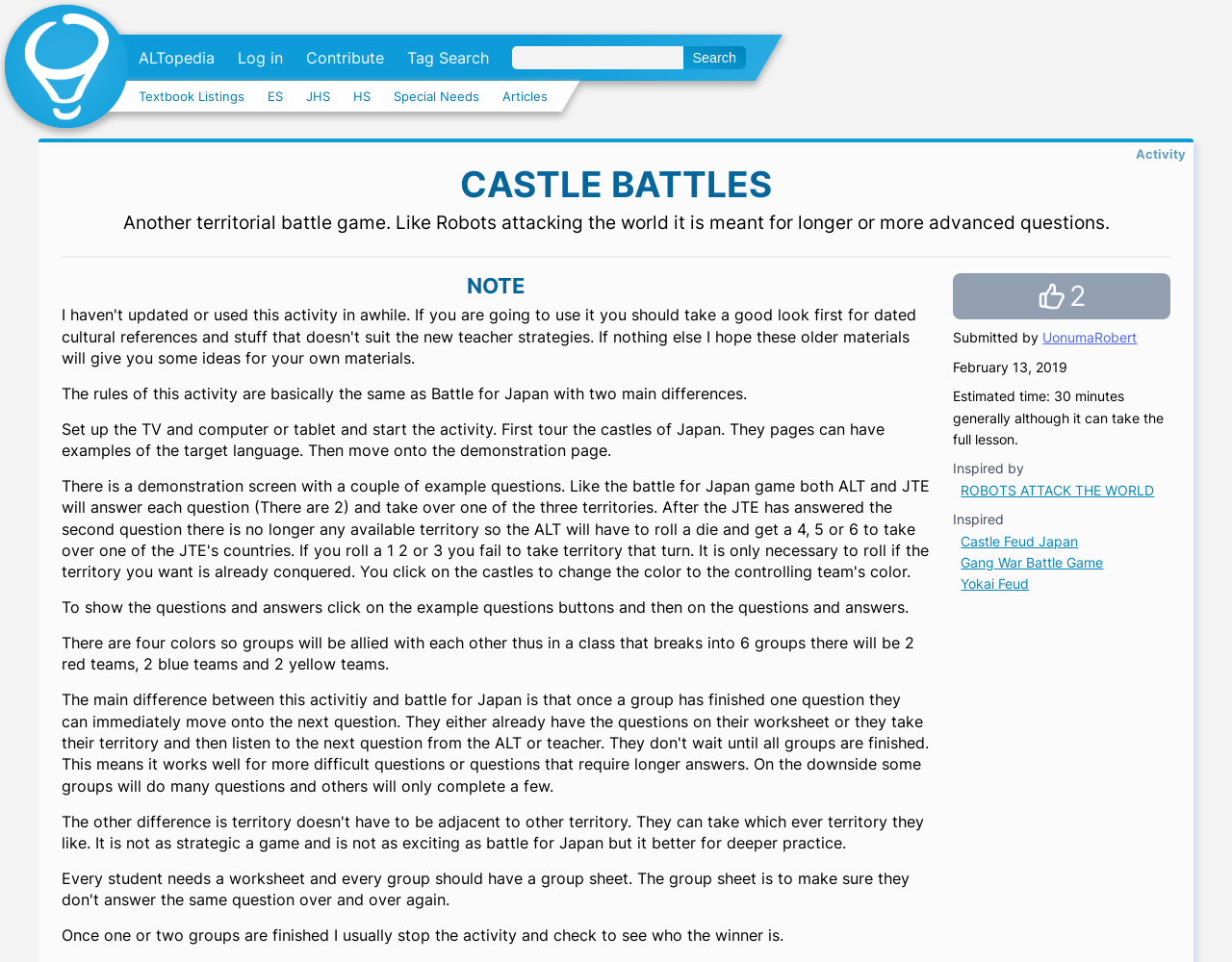What is the estimated time required for this activity?
Look at the image and respond to the question as thoroughly as possible.

According to the text, 'Estimated time: 30 minutes generally although it can take the full lesson.' This information is located in the paragraph with the bounding box coordinate of [0.774, 0.403, 0.945, 0.465].